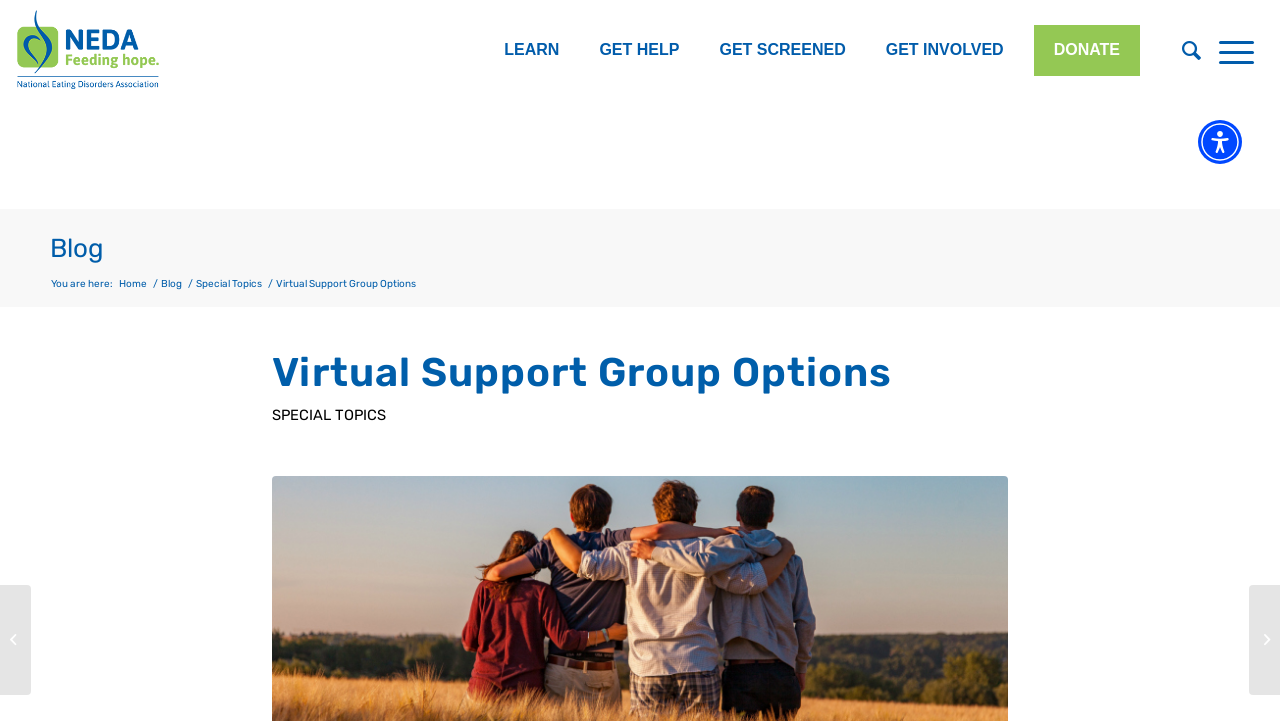Can you find the bounding box coordinates for the element to click on to achieve the instruction: "Click the NEDA logo to go to homepage"?

[0.0, 0.014, 0.138, 0.125]